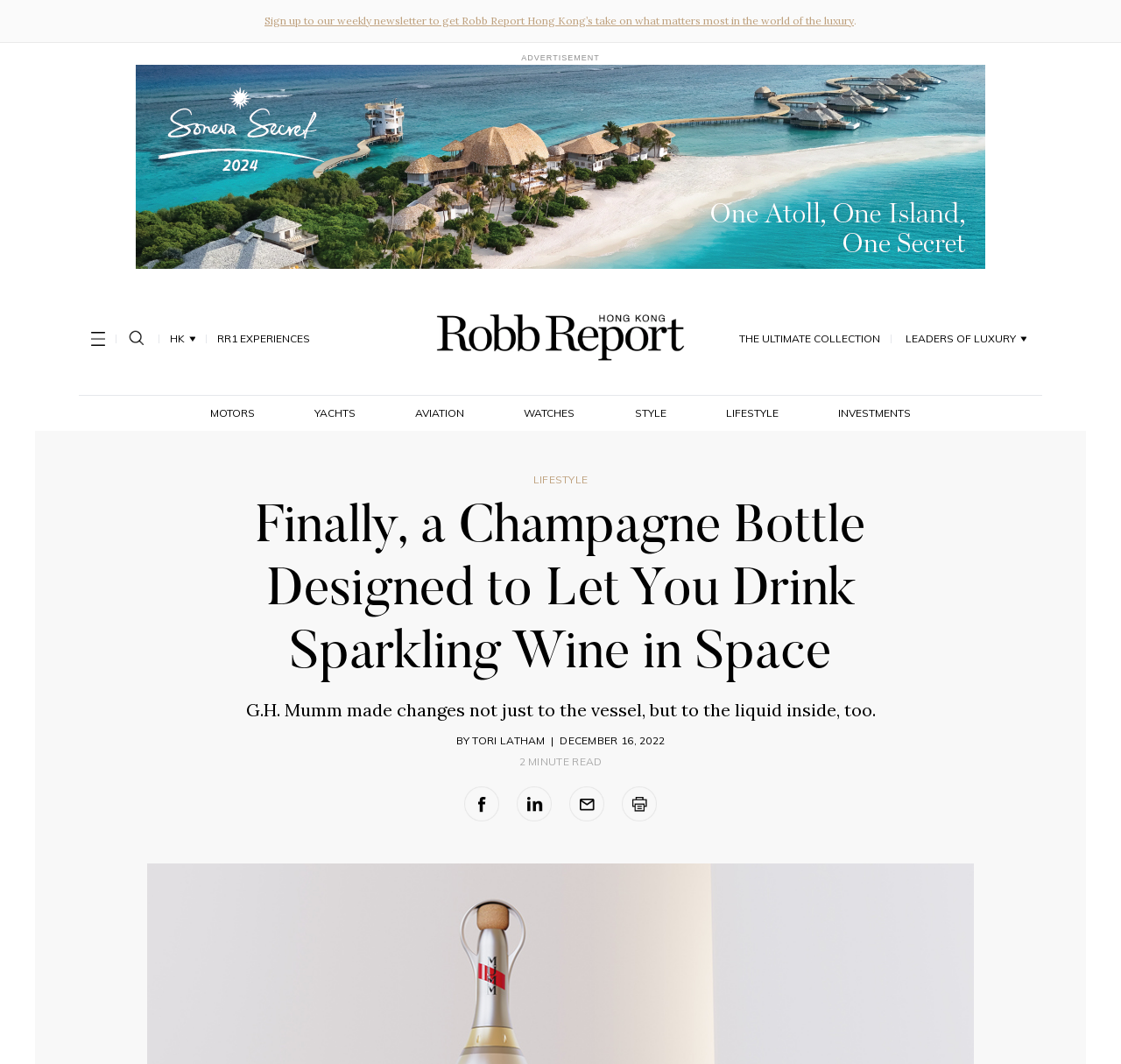Describe every aspect of the webpage in a detailed manner.

The webpage is an article from Robb Report Hong Kong, with a title "Finally, a Champagne Bottle Designed to Let You Drink Sparkling Wine in Space". The article's main content is located in the middle of the page, with a heading that reads "G.H. Mumm made changes not just to the vessel, but to the liquid inside, too." 

At the top of the page, there is a newsletter sign-up link, followed by a small period symbol. Below this, there is an advertisement iframe that takes up most of the width of the page. On the left side, there are two small images, and on the right side, there are three buttons: "HK", "RR1 EXPERIENCES", and "THE ULTIMATE COLLECTION". The "HK" button has a small flag icon next to it.

Further down, there is a horizontal separator line, followed by a row of seven category links: "MOTORS", "YACHTS", "AVIATION", "WATCHES", "STYLE", "LIFESTYLE", and "INVESTMENTS". 

The article's author, Tori Latham, is credited below the title, along with the date "DECEMBER 16, 2022" and a "MINUTE READ" label. At the bottom of the article, there are four social media sharing icons: Facebook, LinkedIn, email, and printer.